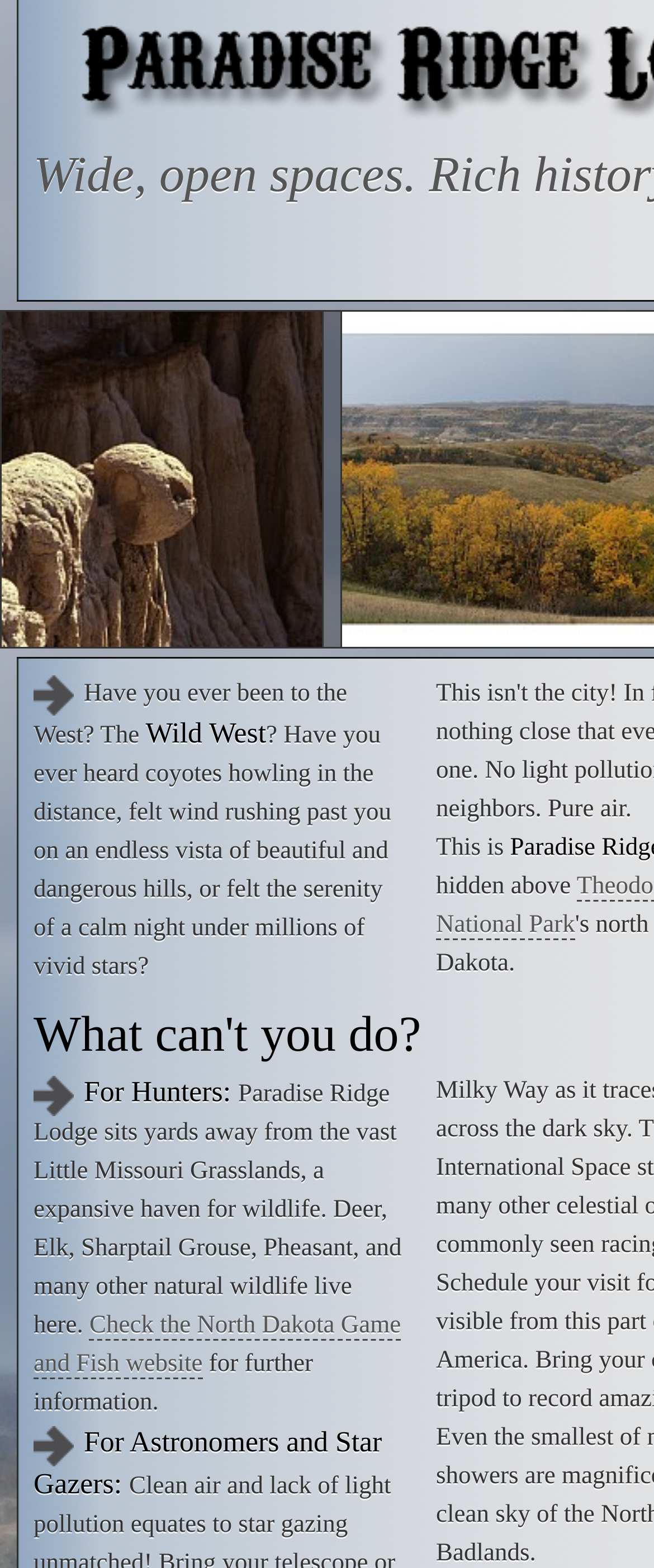Examine the image carefully and respond to the question with a detailed answer: 
Who might be interested in visiting Paradise Ridge Lodge?

The webpage specifically mentions the benefits of the lodge for hunters, providing a location near wildlife habitats, and also mentions the opportunity for stargazing, indicating that astronomers and star gazers might be interested in visiting the lodge.